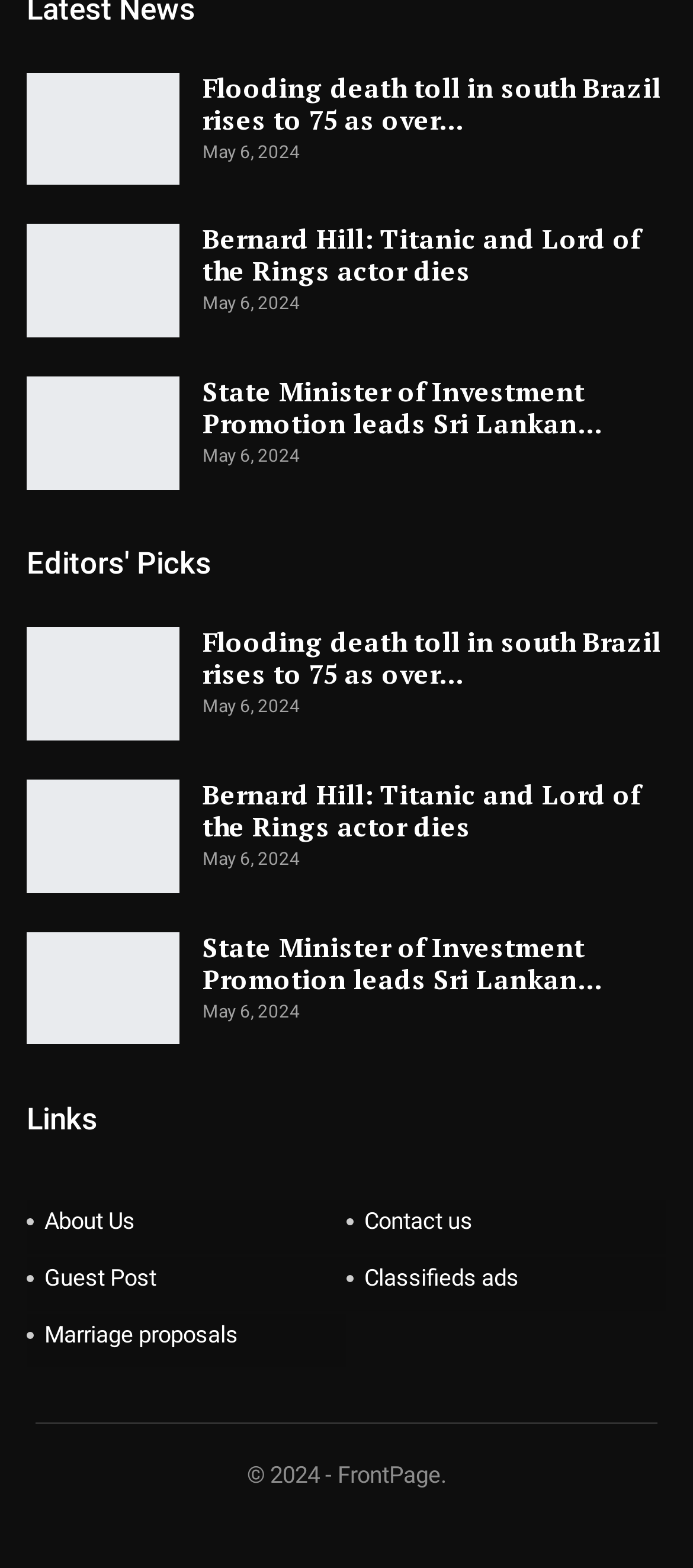Please specify the bounding box coordinates of the clickable section necessary to execute the following command: "Visit the Contact us page".

[0.5, 0.765, 0.962, 0.799]